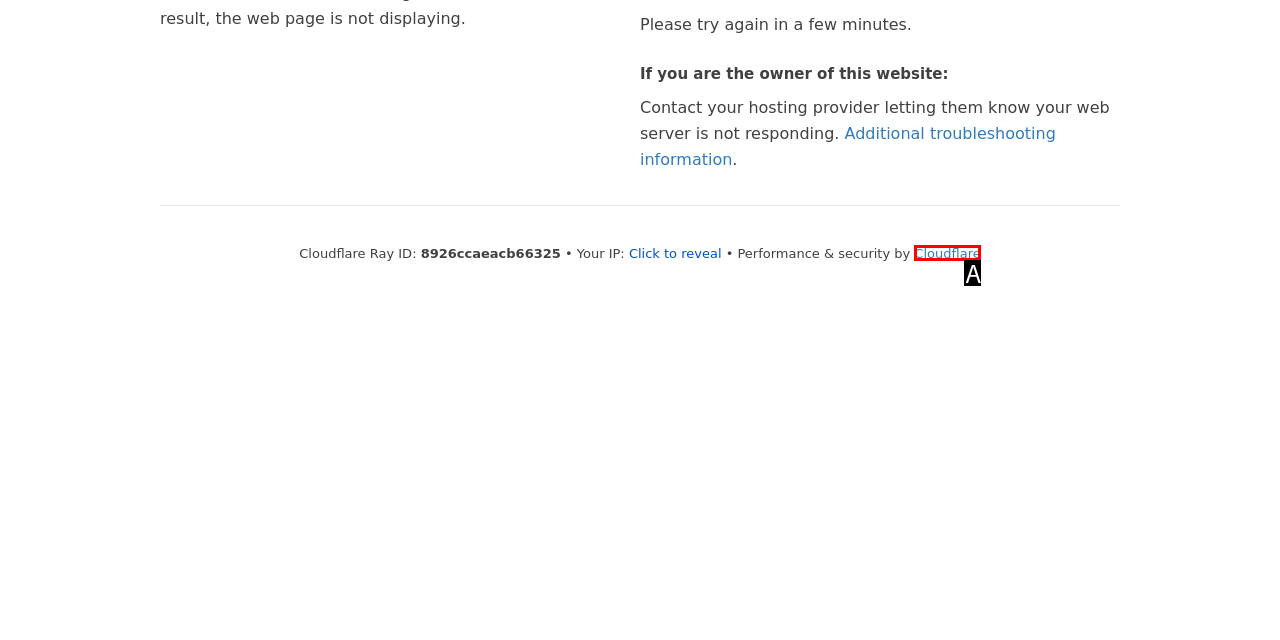Select the letter from the given choices that aligns best with the description: Cloudflare. Reply with the specific letter only.

A